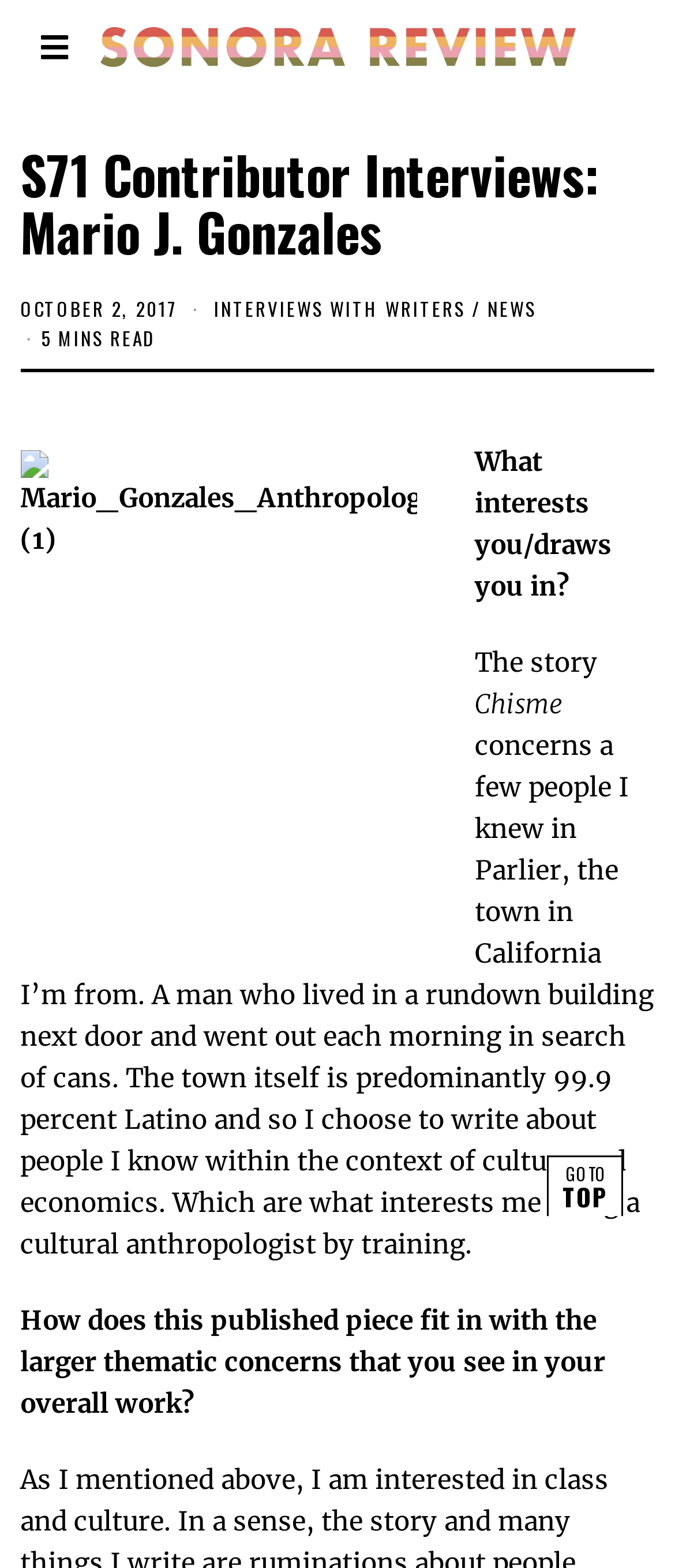What is the name of the story being discussed?
Please elaborate on the answer to the question with detailed information.

I found the answer by looking at the text that describes the story. It says 'The story Chisme concerns a few people I knew in Parlier...', which suggests that the name of the story is Chisme.